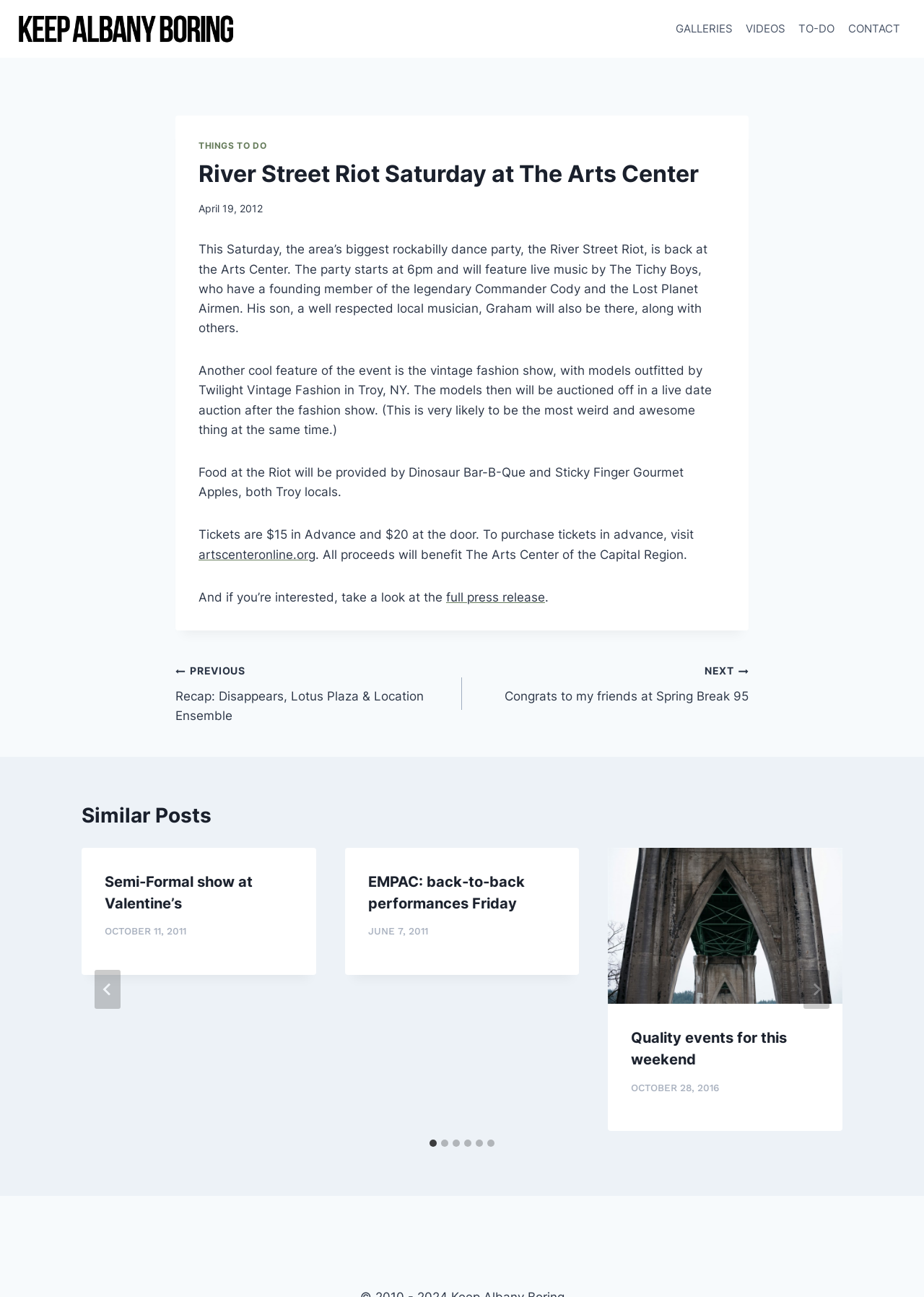Could you locate the bounding box coordinates for the section that should be clicked to accomplish this task: "Click on the 'CONTACT' link".

[0.911, 0.011, 0.981, 0.033]